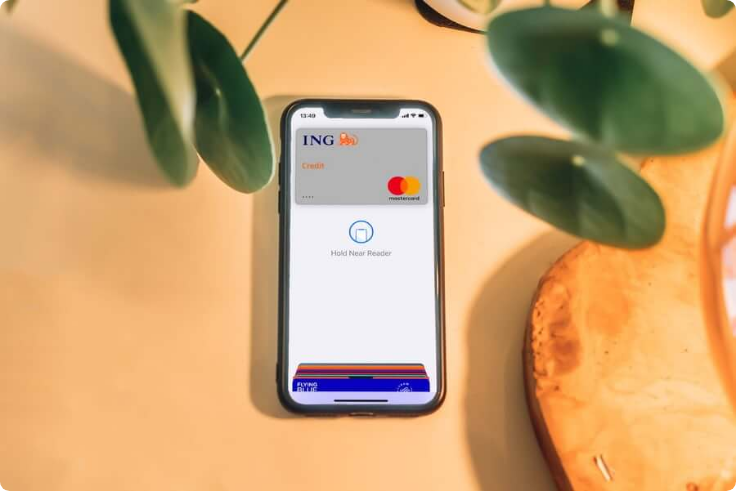Utilize the details in the image to thoroughly answer the following question: What is the purpose of the text 'Hold Near Reader'?

The text 'Hold Near Reader' is displayed beneath the card information, highlighting the phone's functionality for contactless payments, which implies that the user needs to hold the phone near a reader to make a payment.